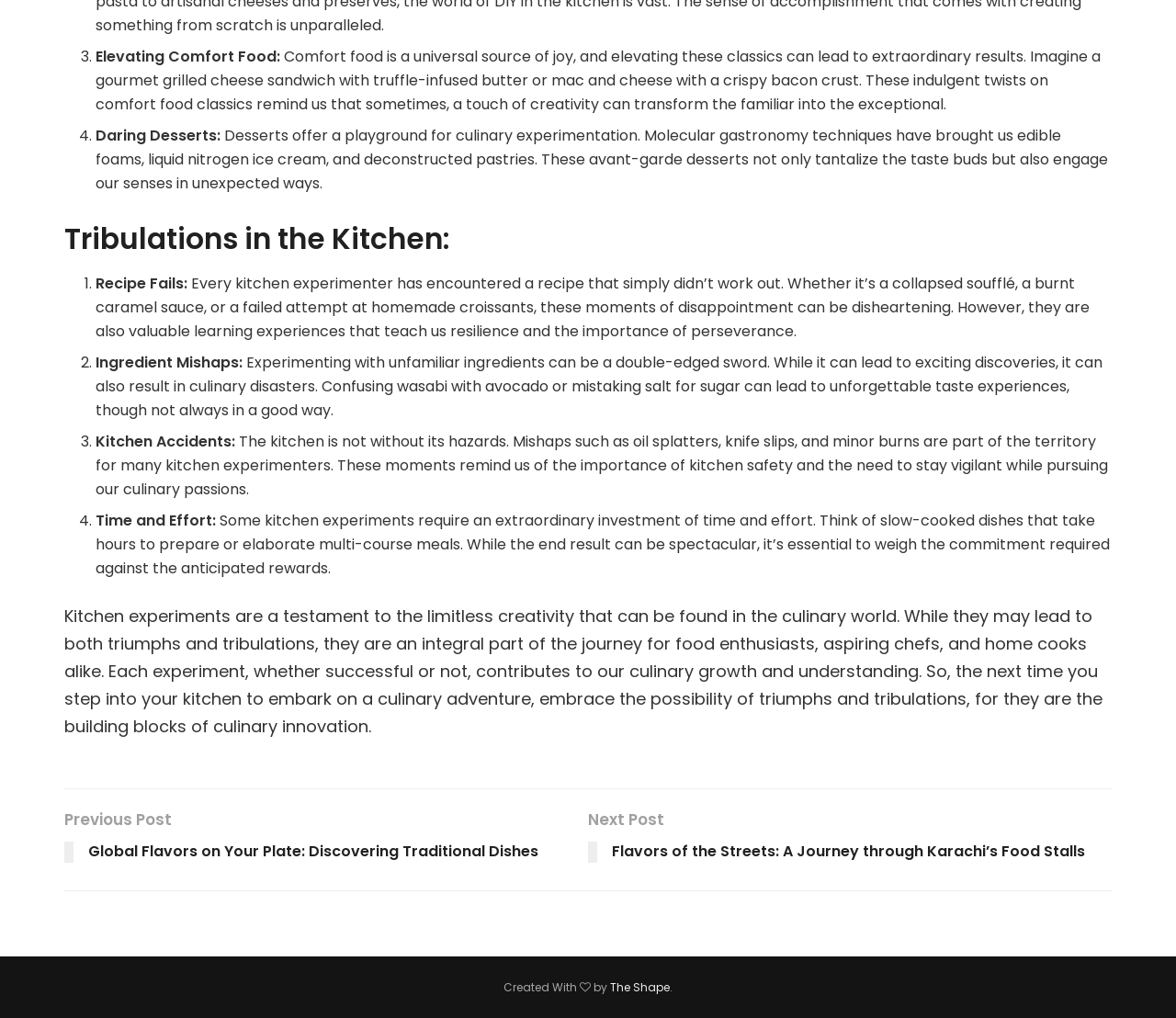Refer to the screenshot and give an in-depth answer to this question: What is the main theme of the article?

The article discusses the triumphs and tribulations of kitchen experiments, including recipe fails, ingredient mishaps, and kitchen accidents, indicating that the main theme is kitchen experiments.